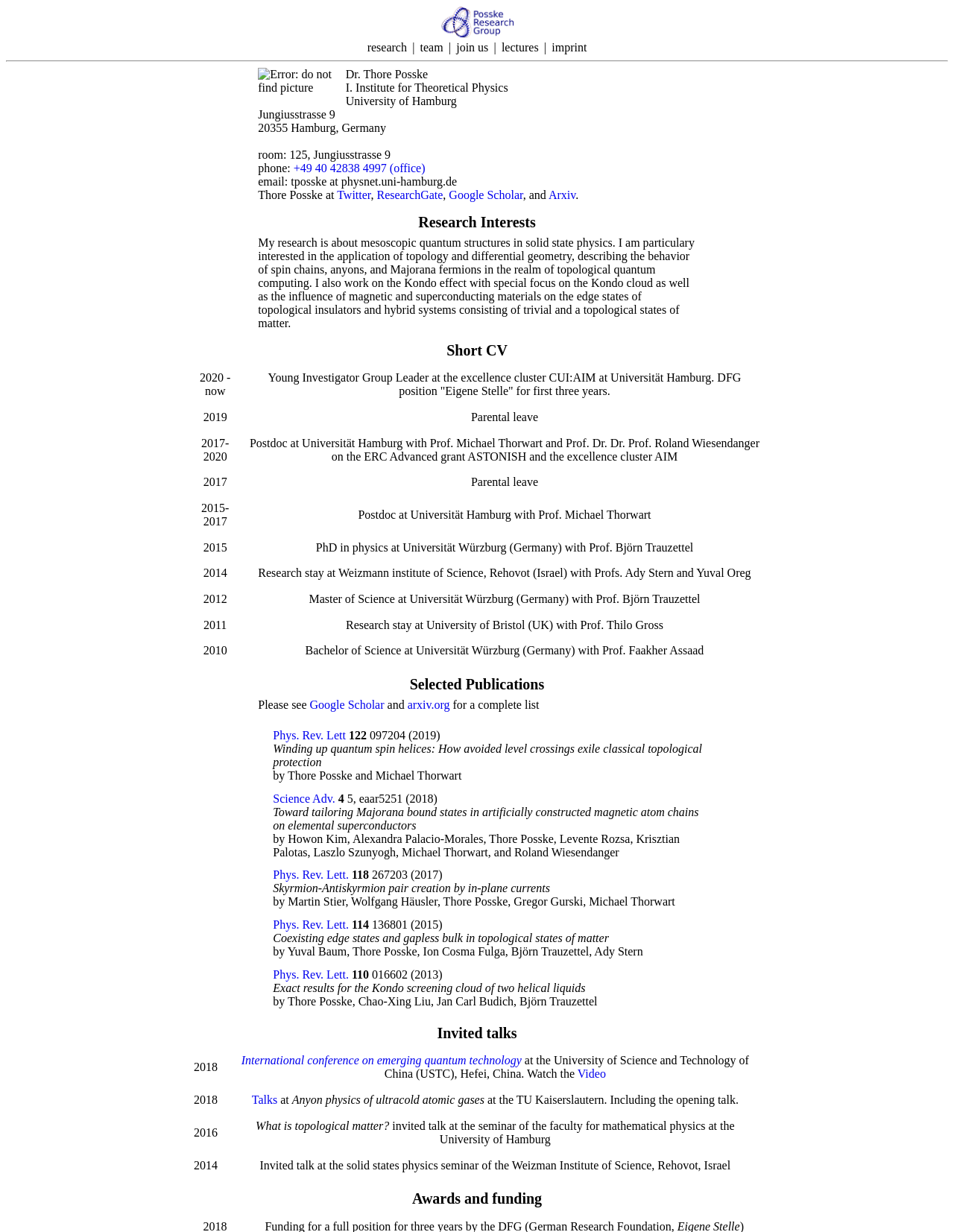By analyzing the image, answer the following question with a detailed response: What is the researcher's name?

The researcher's name can be found in the static text element 'Dr. Thore Posske' located at [0.362, 0.055, 0.449, 0.065] which is a part of the webpage's content.